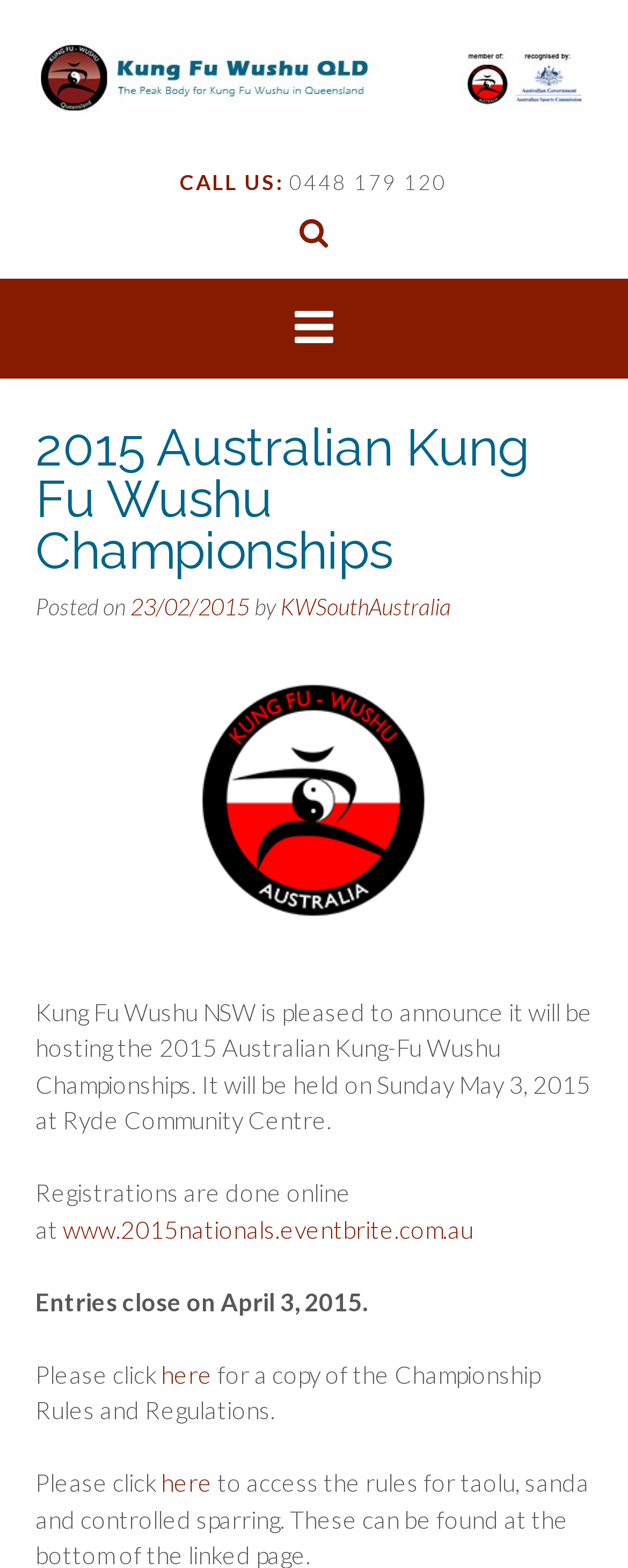Where will the 2015 Australian Kung-Fu Wushu Championships be held?
Answer the question with detailed information derived from the image.

I found the location by reading the static text element that announces the hosting of the championships and provides the date and location of the event.